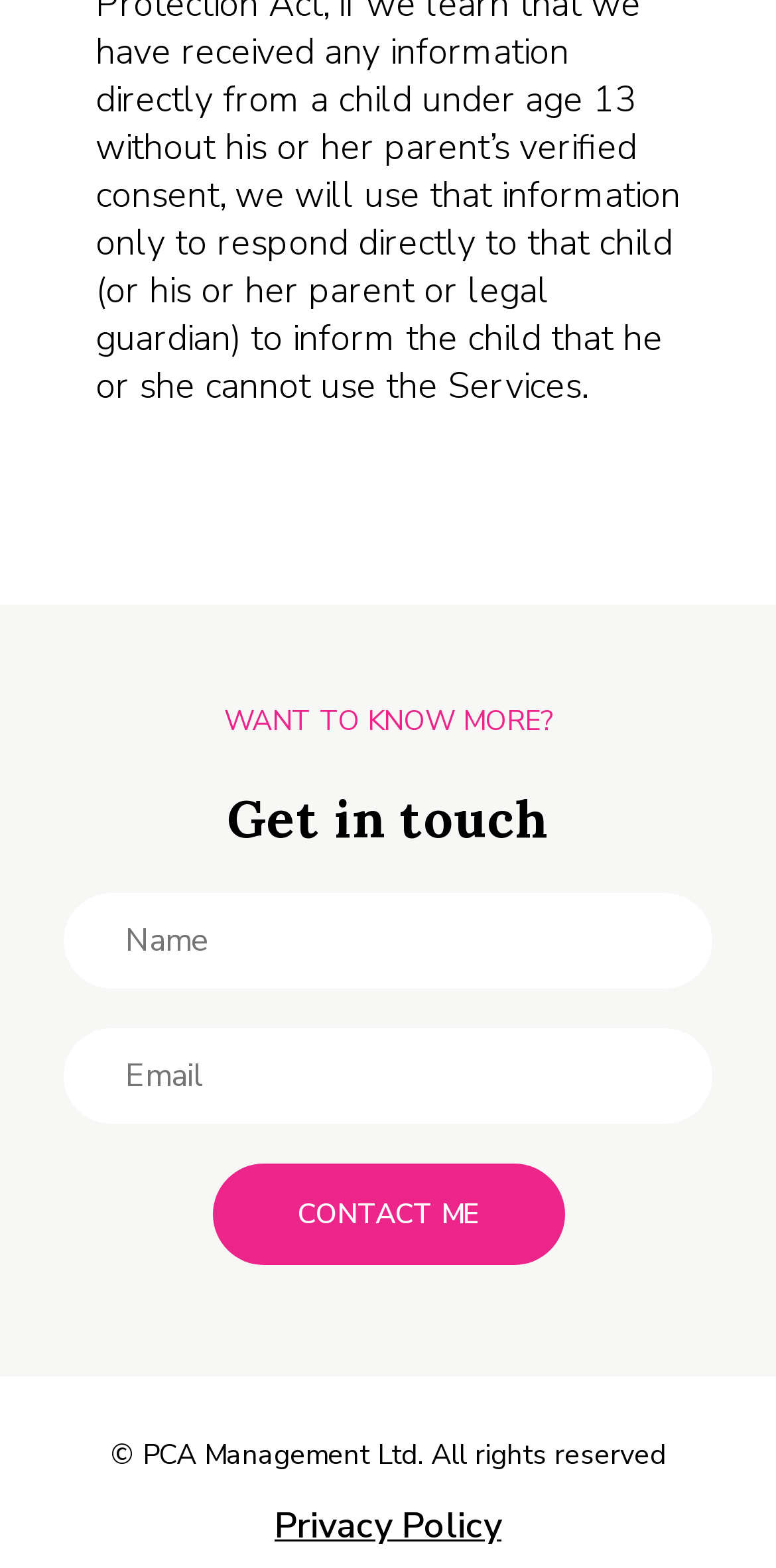What is the topic of the link at the bottom of the page?
Based on the image, answer the question with a single word or brief phrase.

Privacy Policy